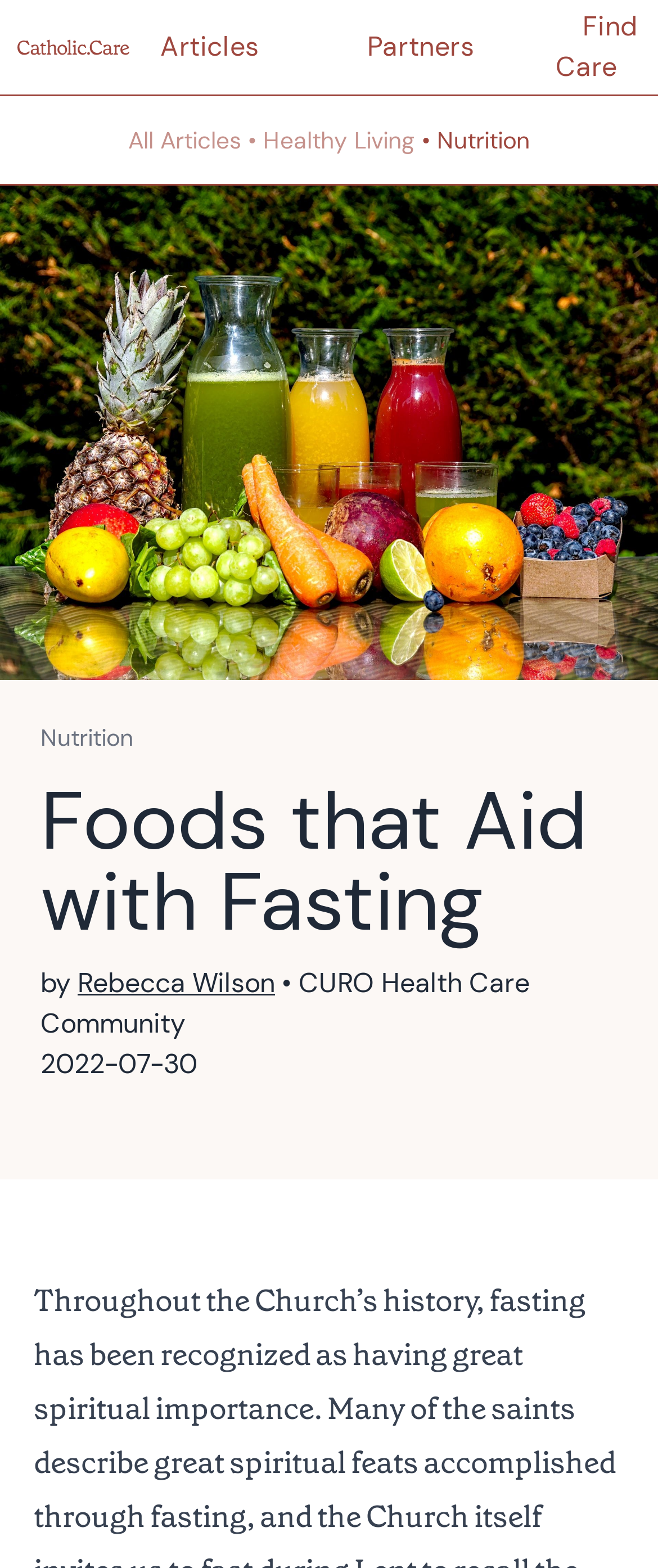Identify the bounding box coordinates for the region of the element that should be clicked to carry out the instruction: "Explore the 'Nutrition' category". The bounding box coordinates should be four float numbers between 0 and 1, i.e., [left, top, right, bottom].

[0.062, 0.461, 0.203, 0.48]